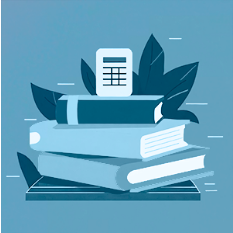What is the focus of the education depicted?
Please provide a single word or phrase as your answer based on the image.

Analytical skills